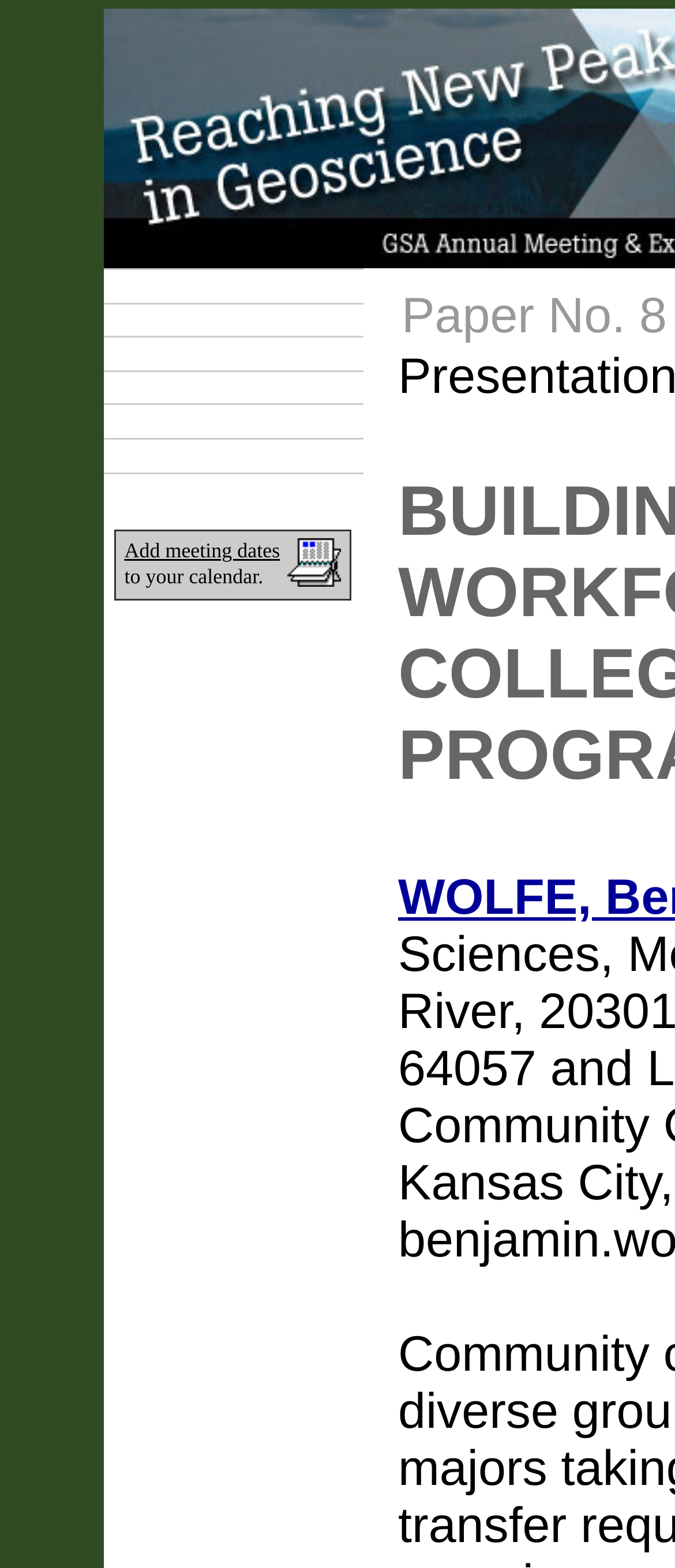Determine the bounding box coordinates for the HTML element described here: "Career Planning".

None